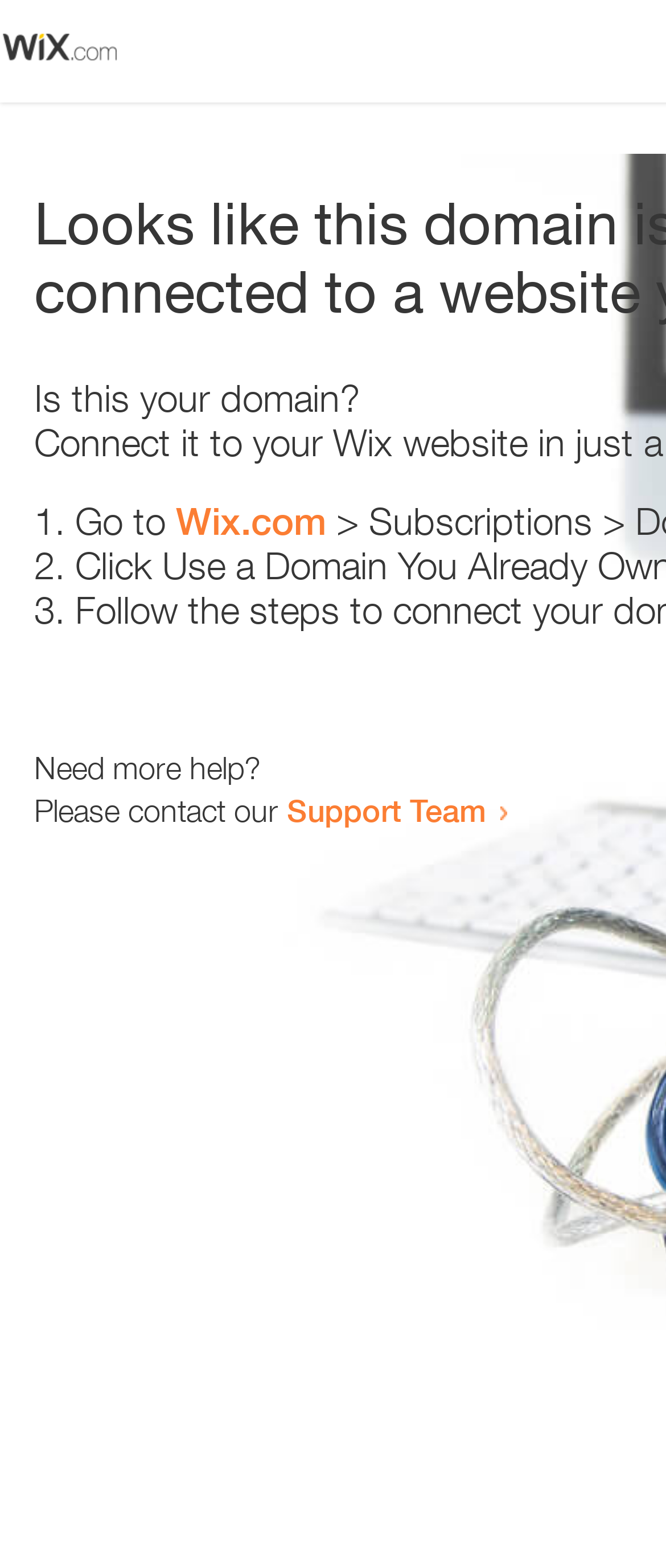Identify and provide the bounding box for the element described by: "Home".

None